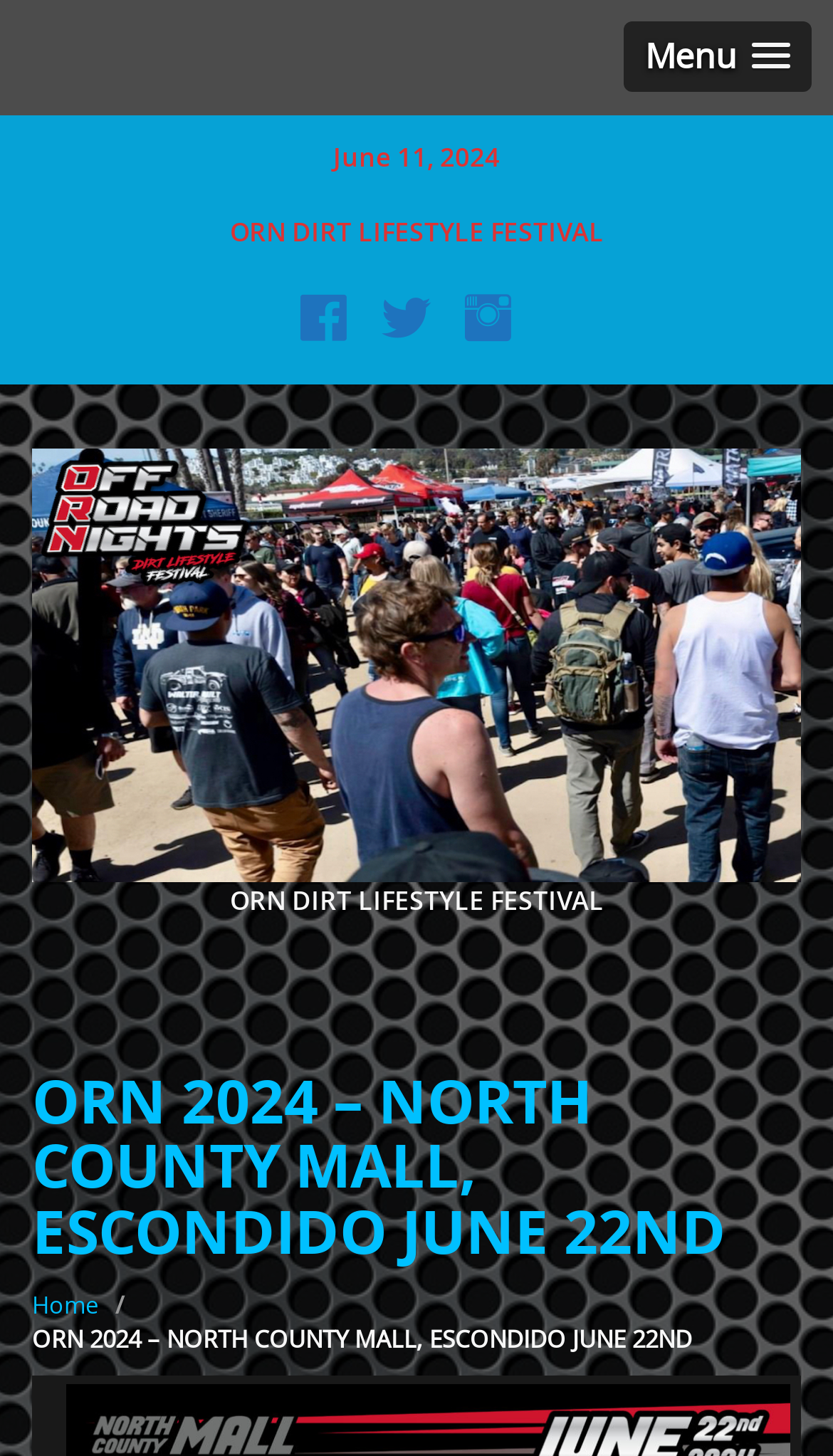What is the principal heading displayed on the webpage?

ORN 2024 – NORTH COUNTY MALL, ESCONDIDO JUNE 22ND